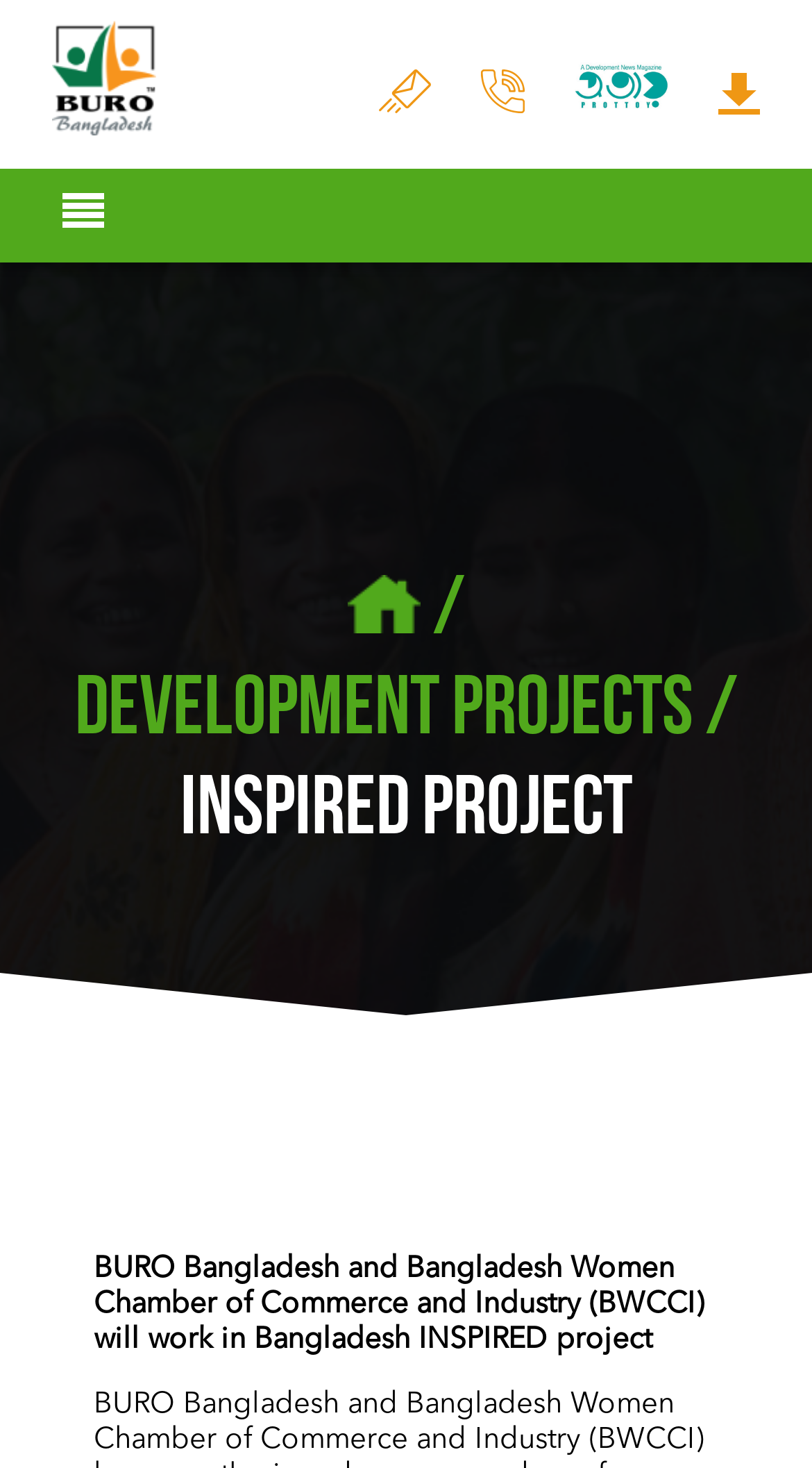Generate a comprehensive description of the webpage.

The webpage is about BURO Bangladesh, with a prominent header section at the top that spans the entire width of the page. In the top-left corner, there is a link with the text "BURO Bangladesh" accompanied by an image with the same name. To the right of this link, there are three more links with icons, represented by Unicode characters \ue911, \ue905, and \uf145, respectively.

Below the header section, there is a link with an icon represented by Unicode character \uf107, positioned at the top-left corner. Next to it, there is a heading that reads "Development projects / Inspired project", which takes up most of the width of the page.

Under the heading, there are two links side by side. The first link has an image, and the second link has the text "Development projects". Following these links, there is a static text element with a forward slash (/) character, and then another static text element with the text "Inspired project".

Further down the page, there is a paragraph of static text that describes the collaboration between BURO Bangladesh and Bangladesh Women Chamber of Commerce and Industry (BWCCI) for the INSPIRED project in Bangladesh. This text is positioned near the bottom of the page, spanning about three-quarters of the page width.